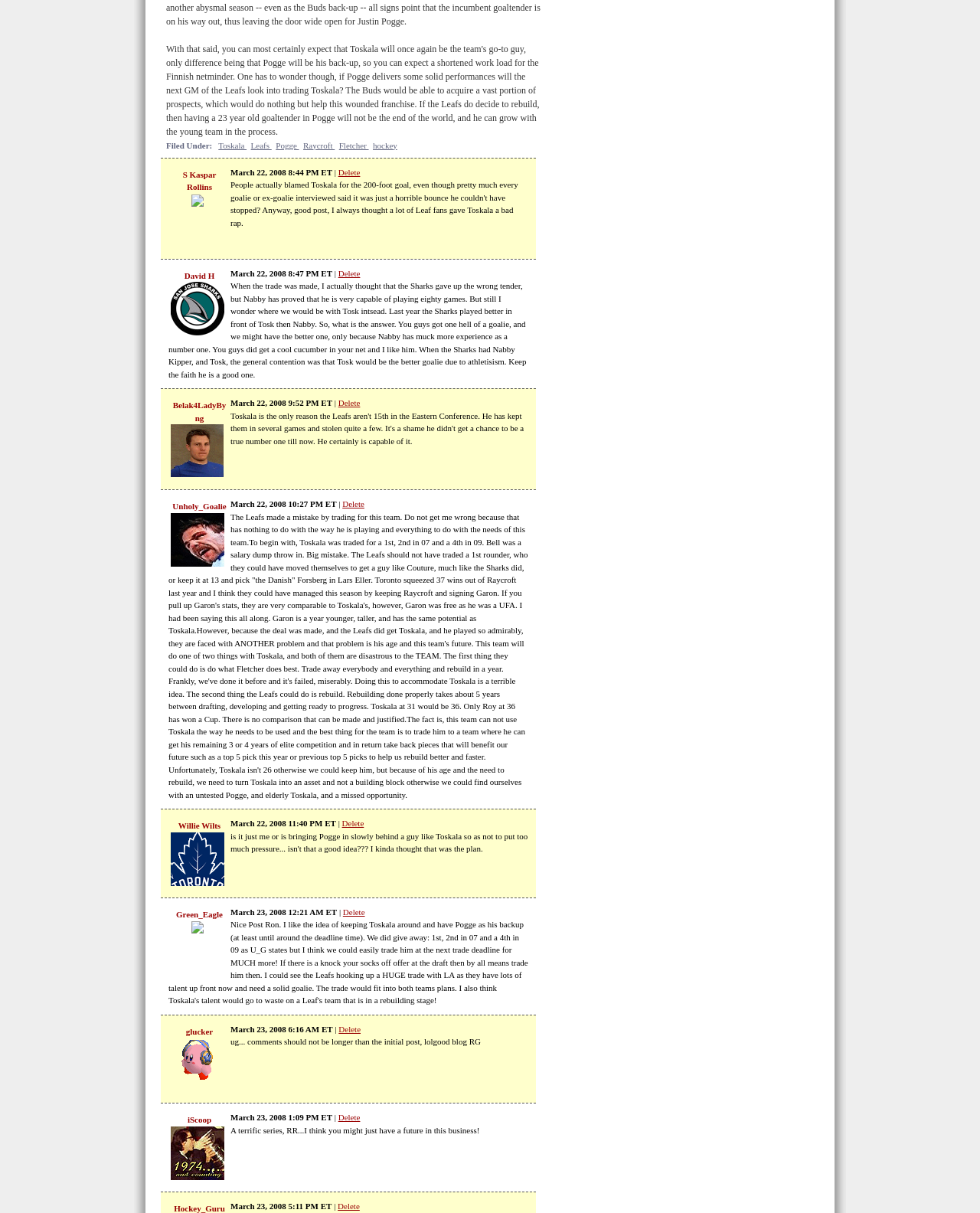Identify the bounding box coordinates of the part that should be clicked to carry out this instruction: "Click on the 'Toskala' link".

[0.223, 0.116, 0.252, 0.123]